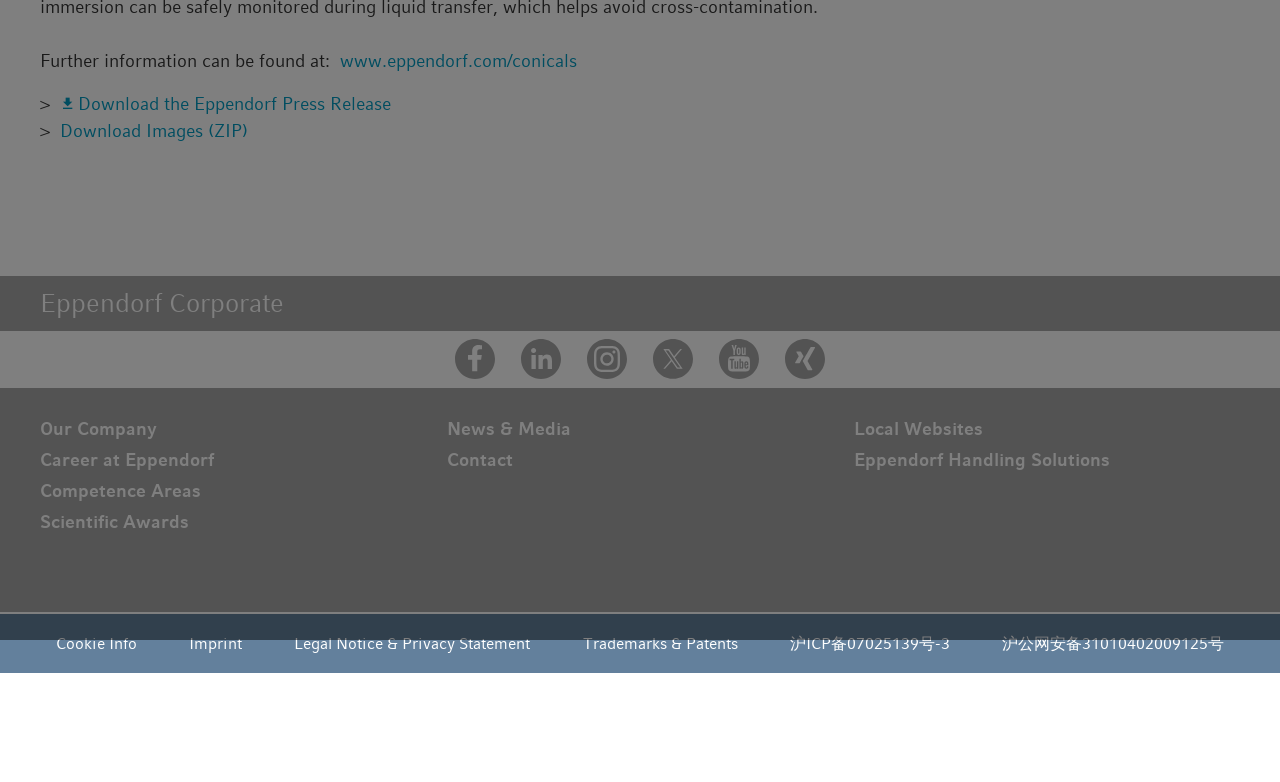Predict the bounding box of the UI element based on the description: "Imprint". The coordinates should be four float numbers between 0 and 1, formatted as [left, top, right, bottom].

[0.148, 0.811, 0.189, 0.835]